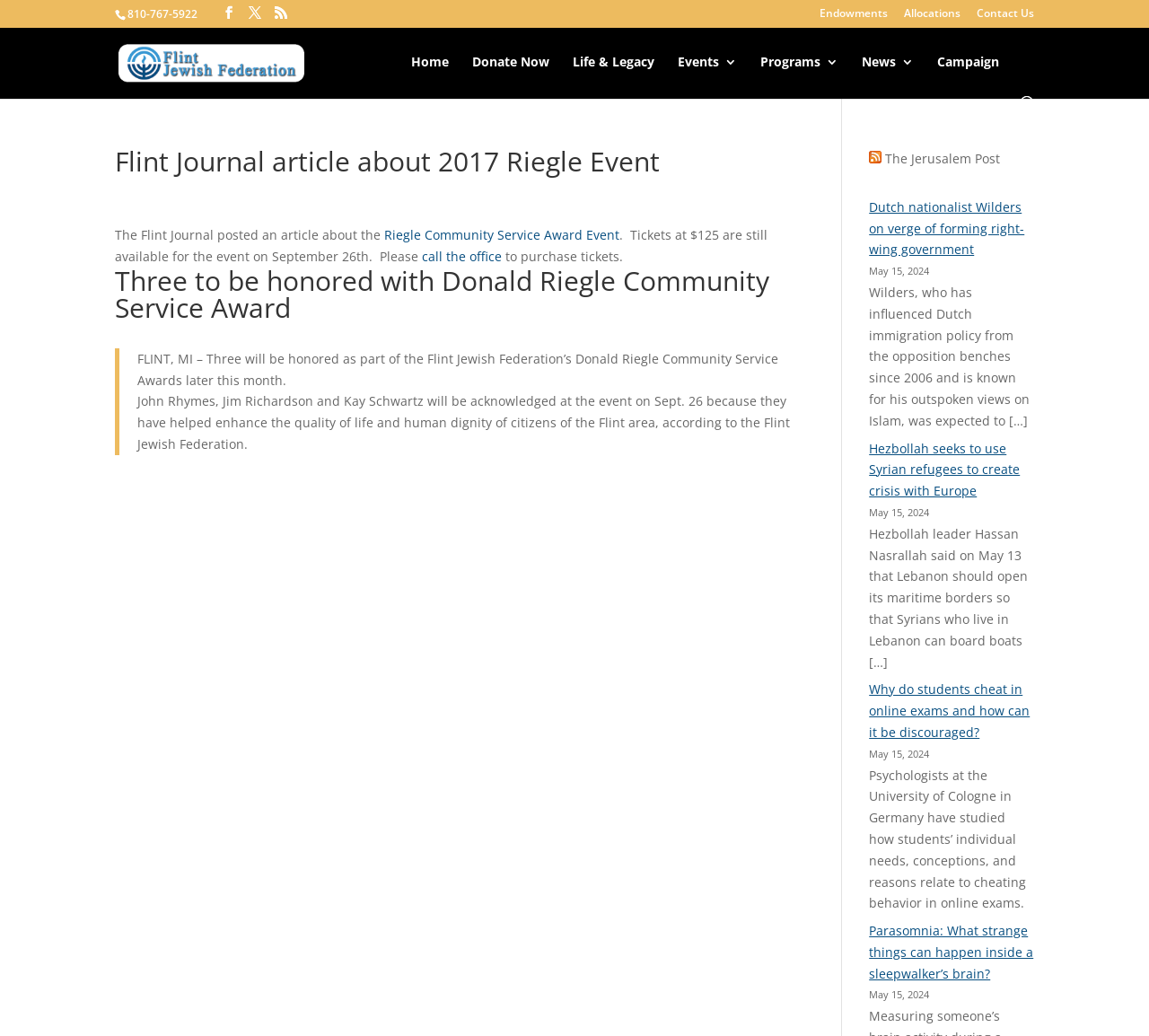Predict the bounding box of the UI element that fits this description: "Donate Now".

[0.411, 0.054, 0.478, 0.093]